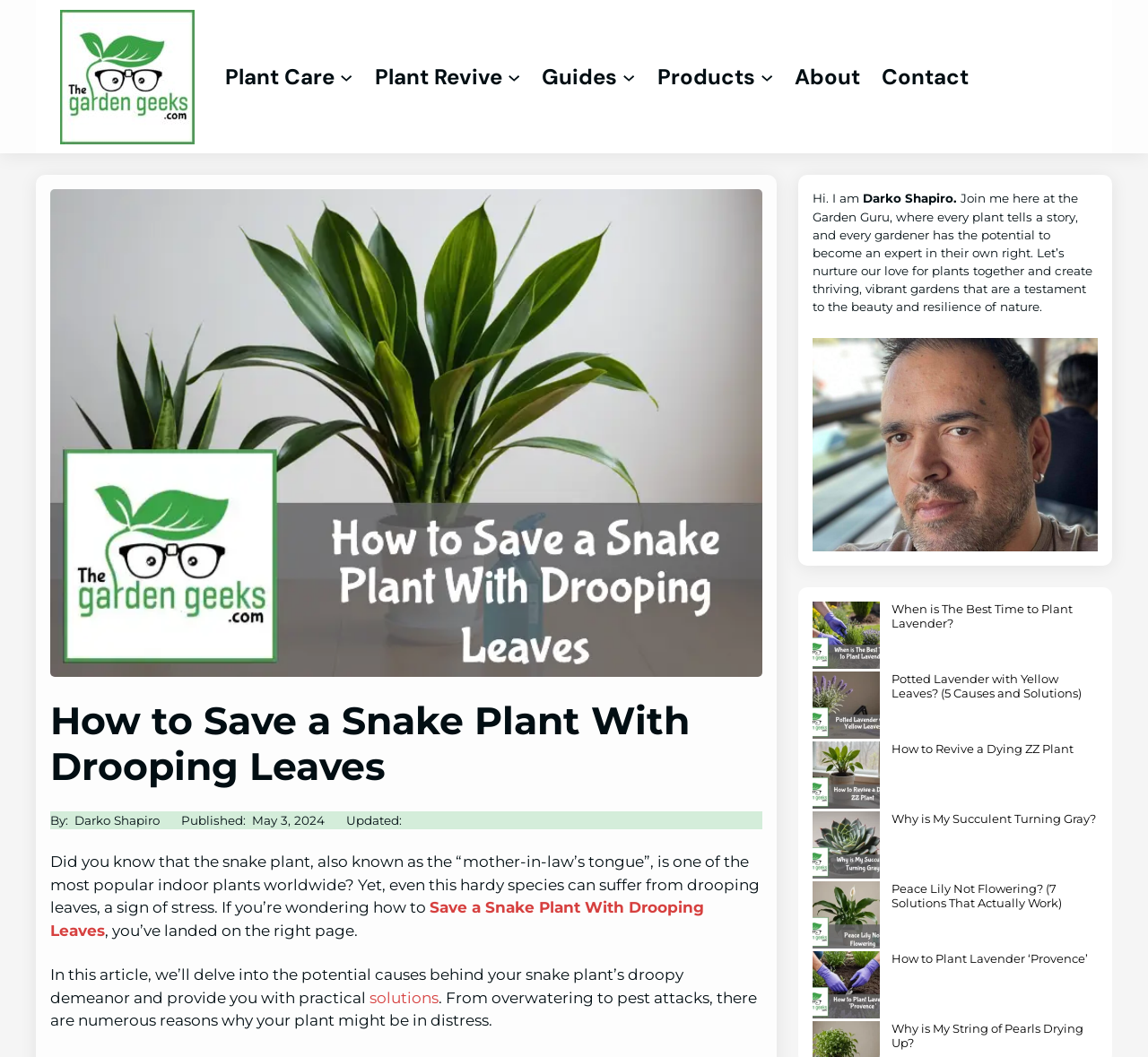Please answer the following question using a single word or phrase: 
What is the purpose of the article?

To provide solutions to revive a snake plant